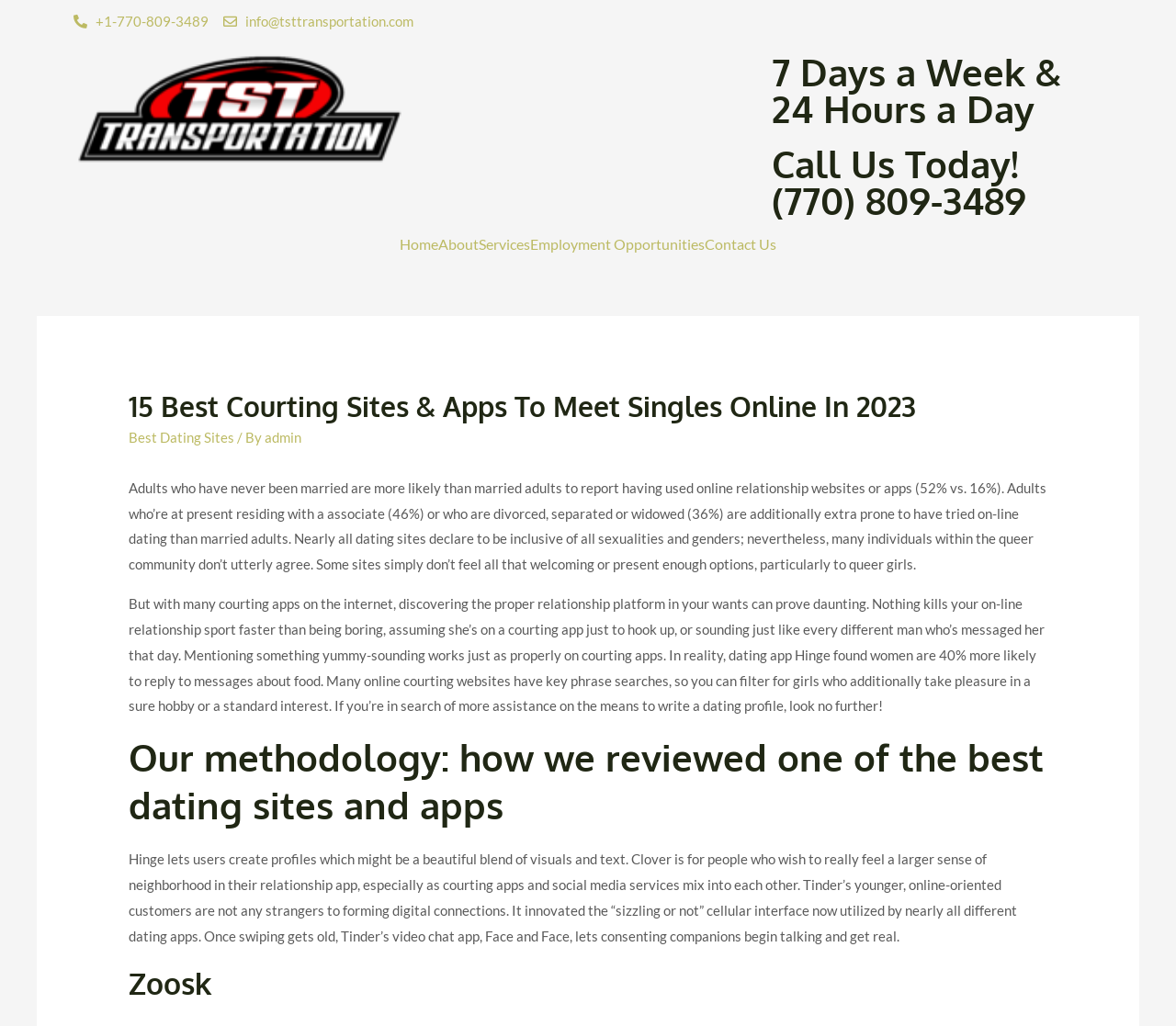Determine the bounding box coordinates of the region that needs to be clicked to achieve the task: "Go to the home page".

[0.34, 0.231, 0.373, 0.245]